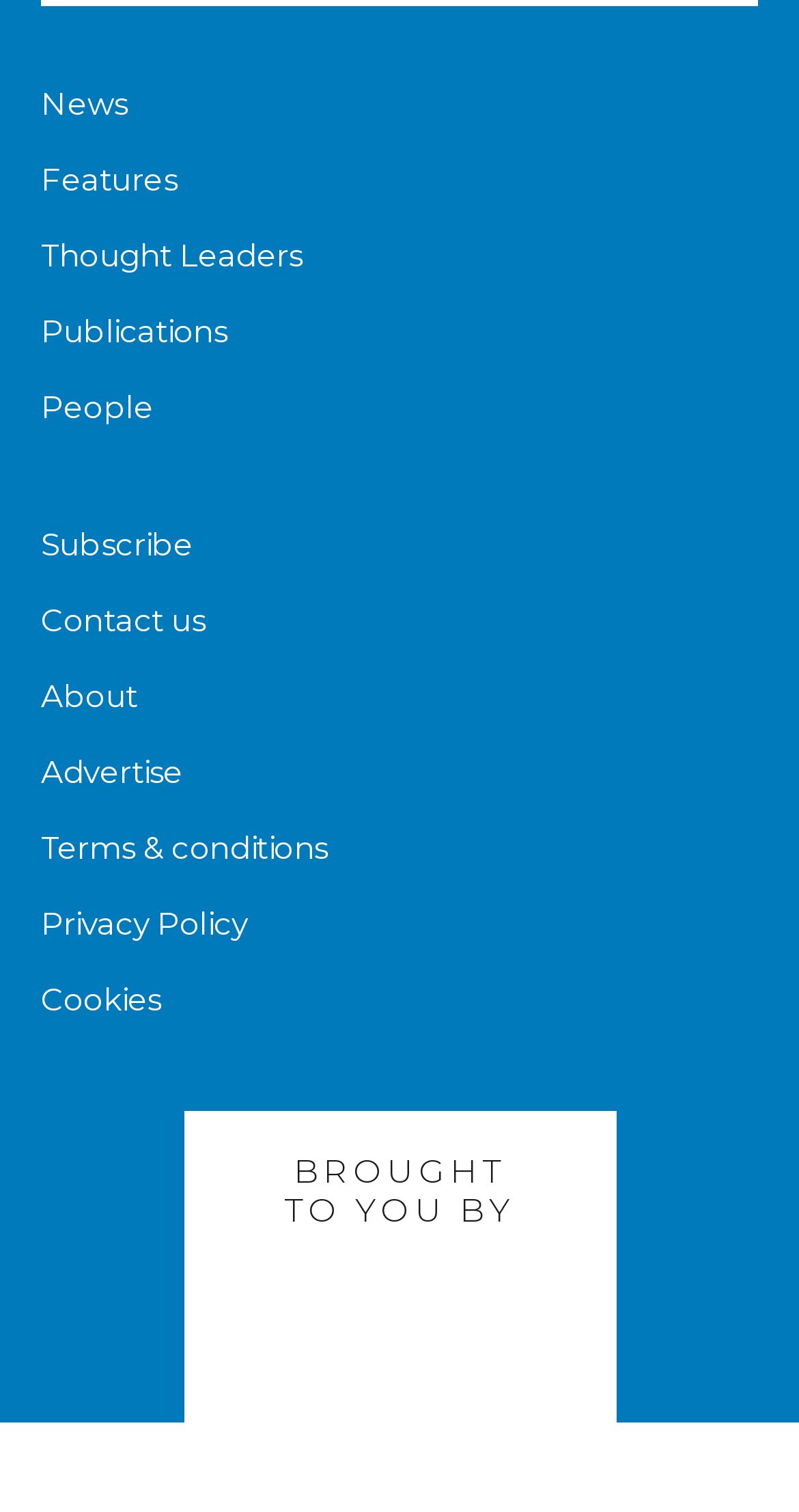Based on the provided description, "BROUGHT TO YOU BY", find the bounding box of the corresponding UI element in the screenshot.

[0.229, 0.735, 0.771, 0.941]